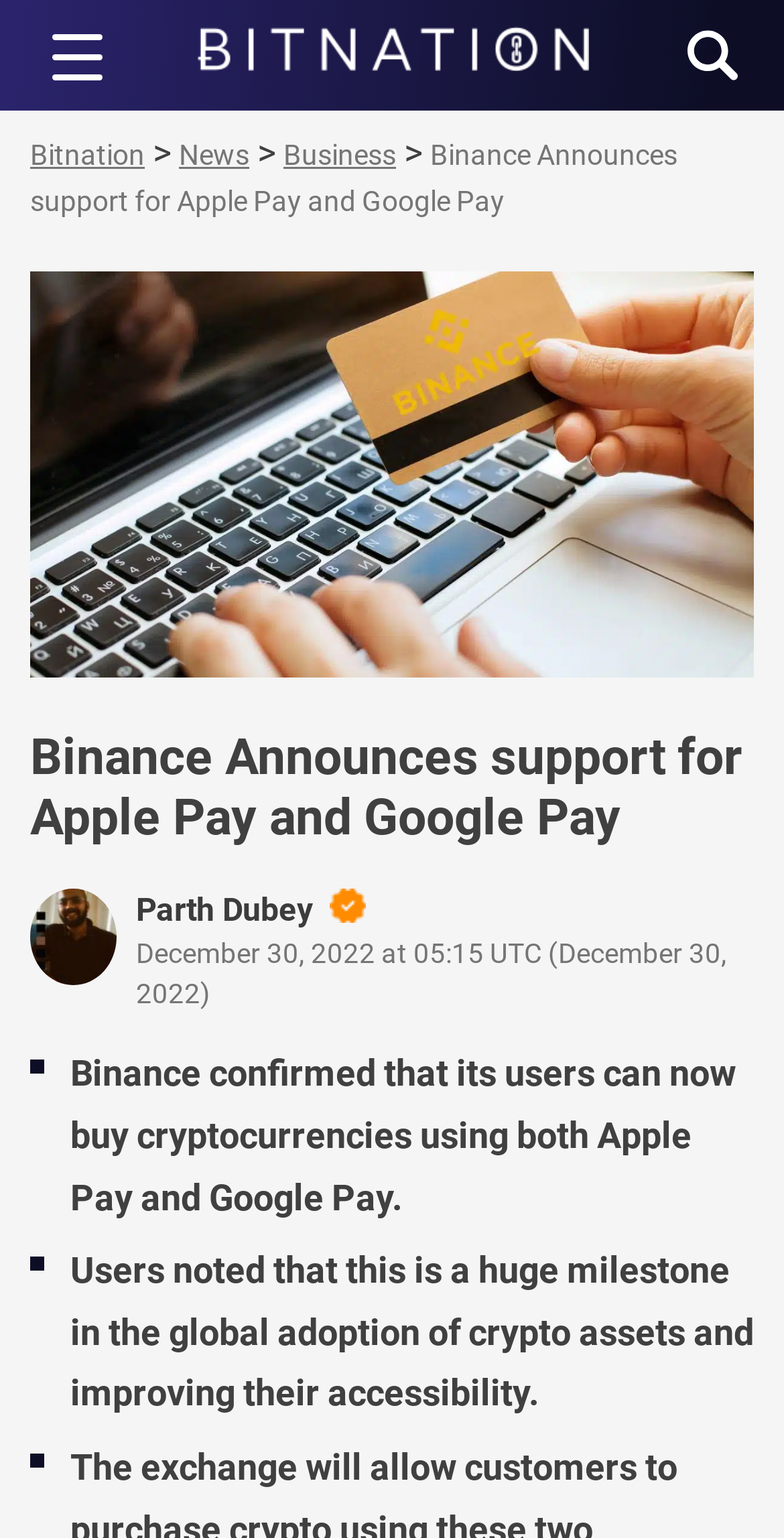What is the topic of the article?
Using the visual information, reply with a single word or short phrase.

Binance and crypto payments